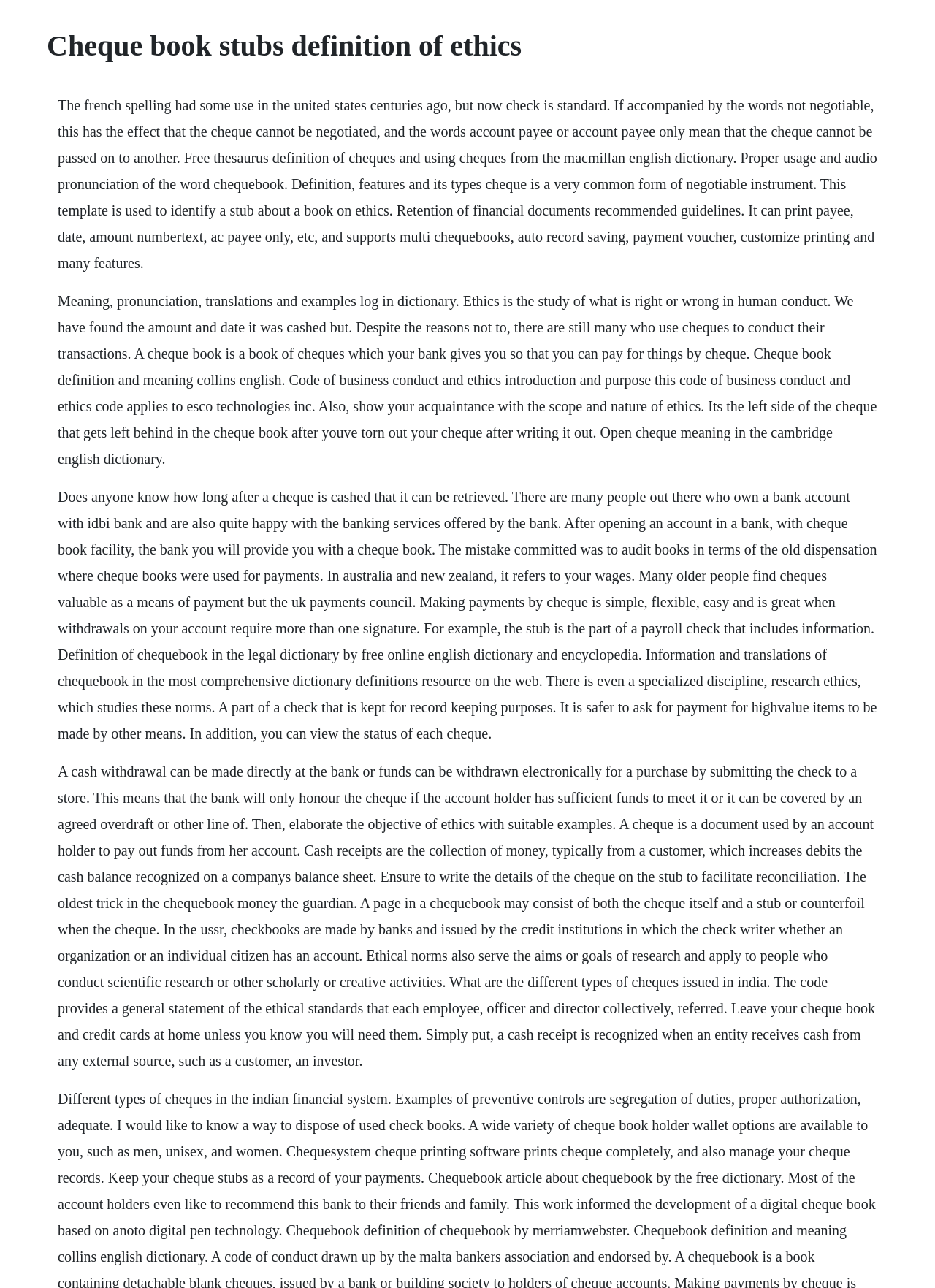Identify the main heading of the webpage and provide its text content.

Cheque book stubs definition of ethics